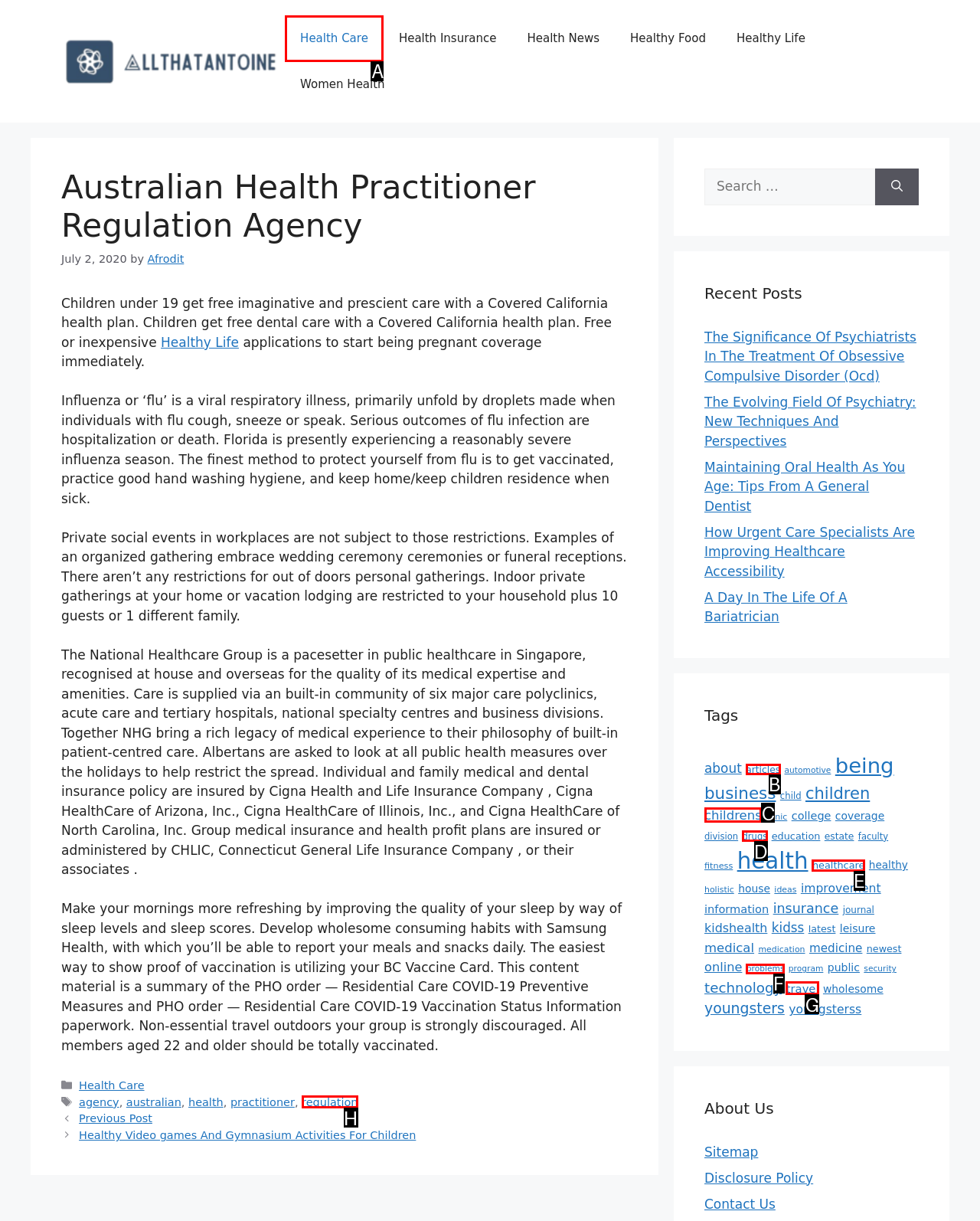Which HTML element fits the description: problems? Respond with the letter of the appropriate option directly.

F